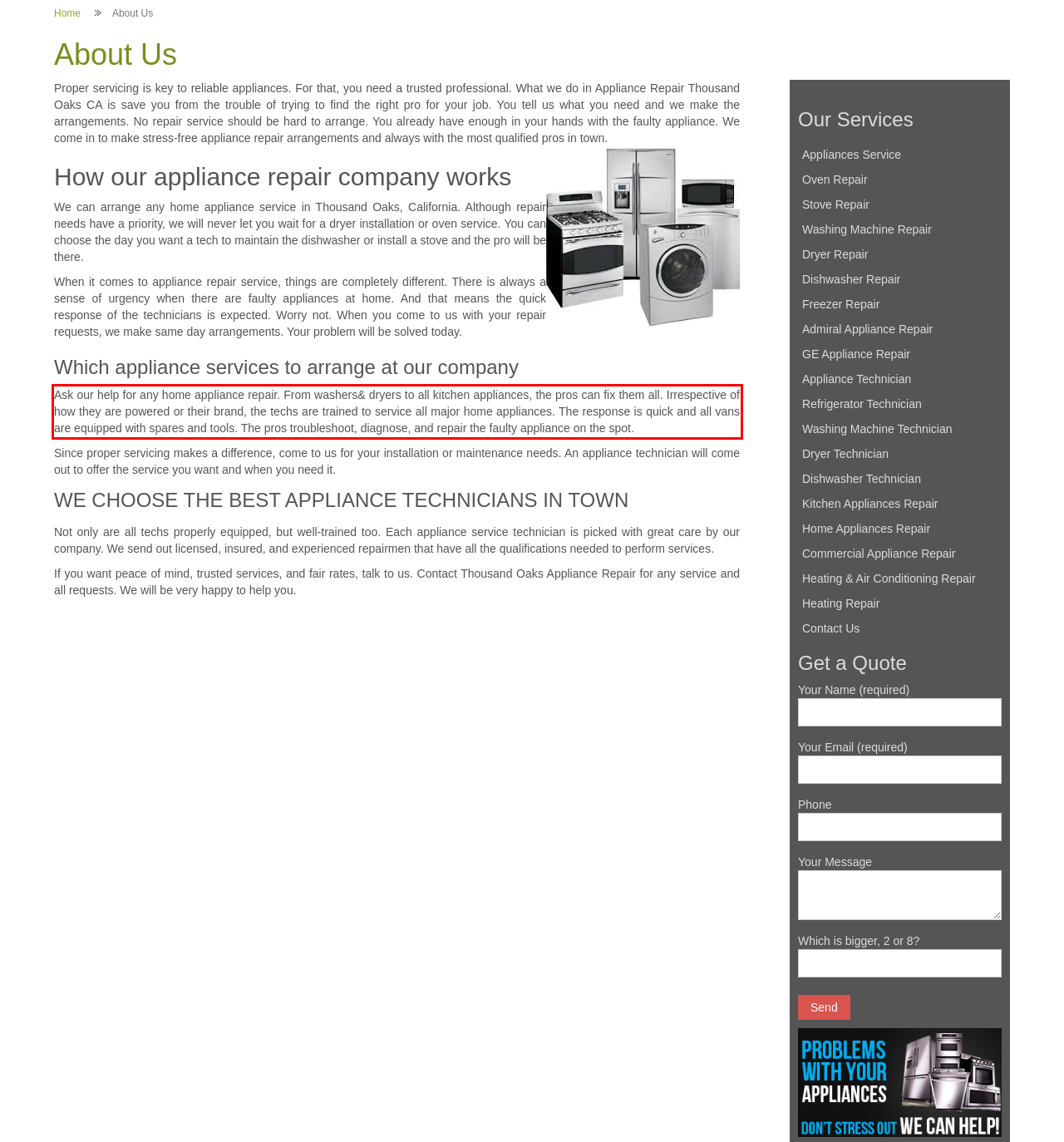Review the screenshot of the webpage and recognize the text inside the red rectangle bounding box. Provide the extracted text content.

Ask our help for any home appliance repair. From washers& dryers to all kitchen appliances, the pros can fix them all. Irrespective of how they are powered or their brand, the techs are trained to service all major home appliances. The response is quick and all vans are equipped with spares and tools. The pros troubleshoot, diagnose, and repair the faulty appliance on the spot.